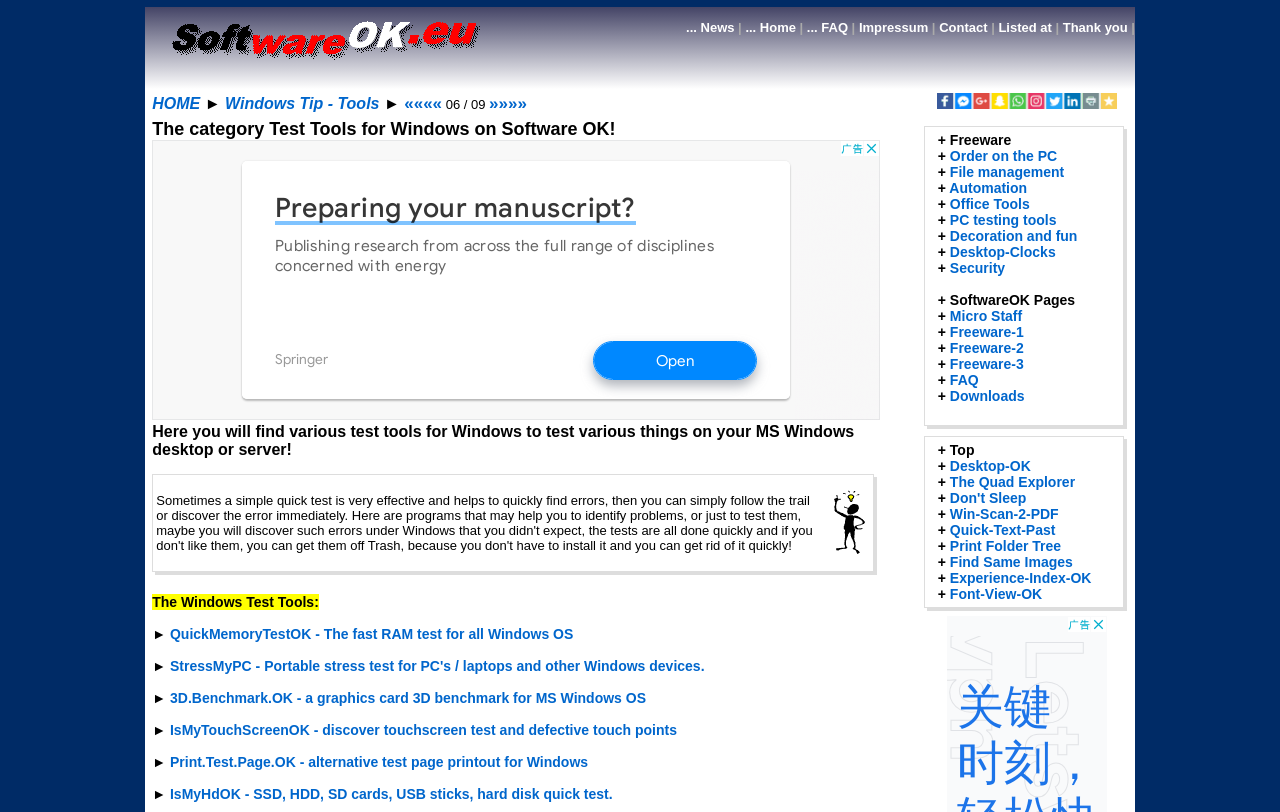Find the bounding box coordinates of the clickable area that will achieve the following instruction: "Click on the 'Digital Marketing For Dummies – Lesson 4' link".

None